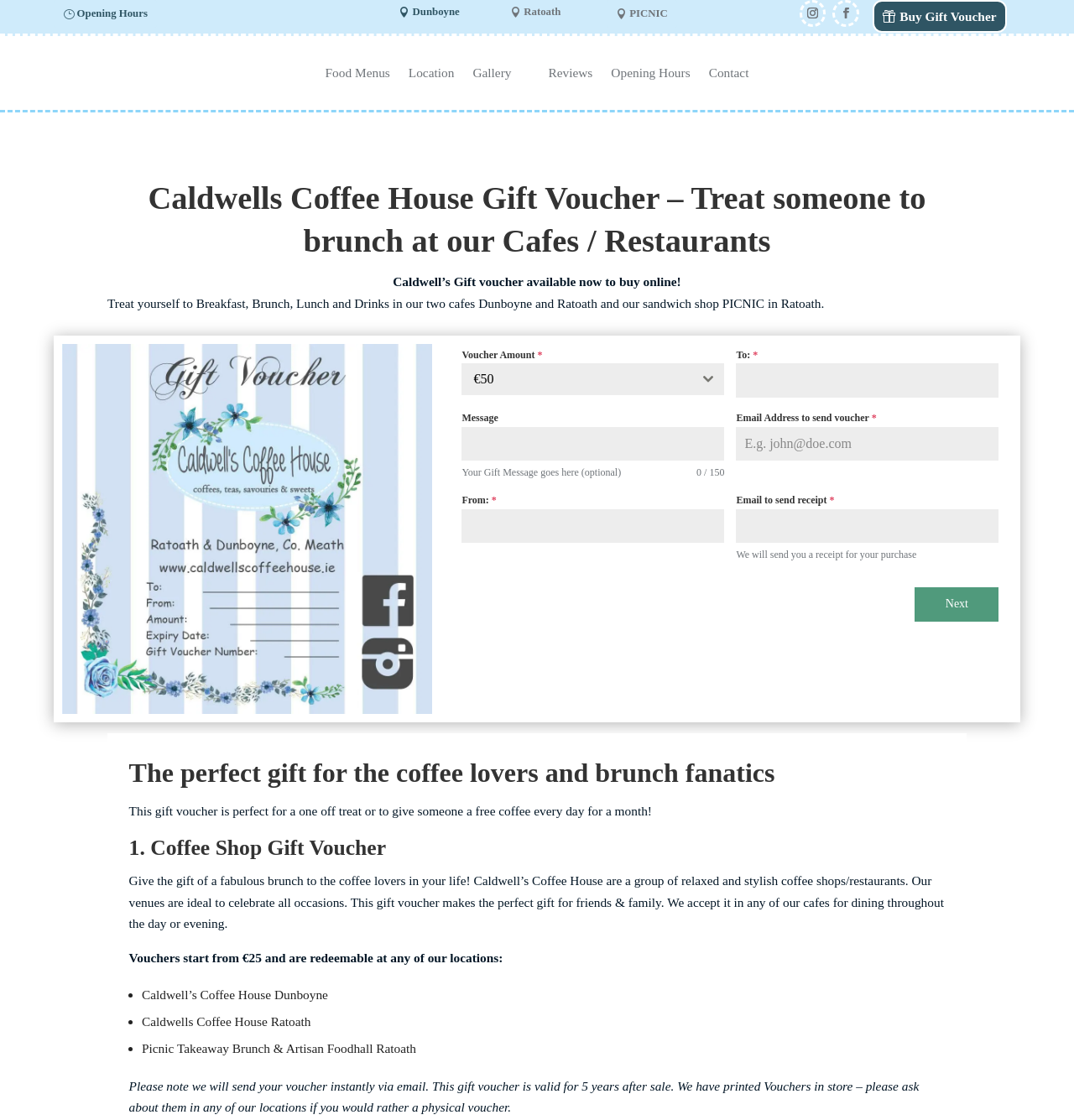Given the description "Opening Hours", determine the bounding box of the corresponding UI element.

[0.569, 0.032, 0.643, 0.098]